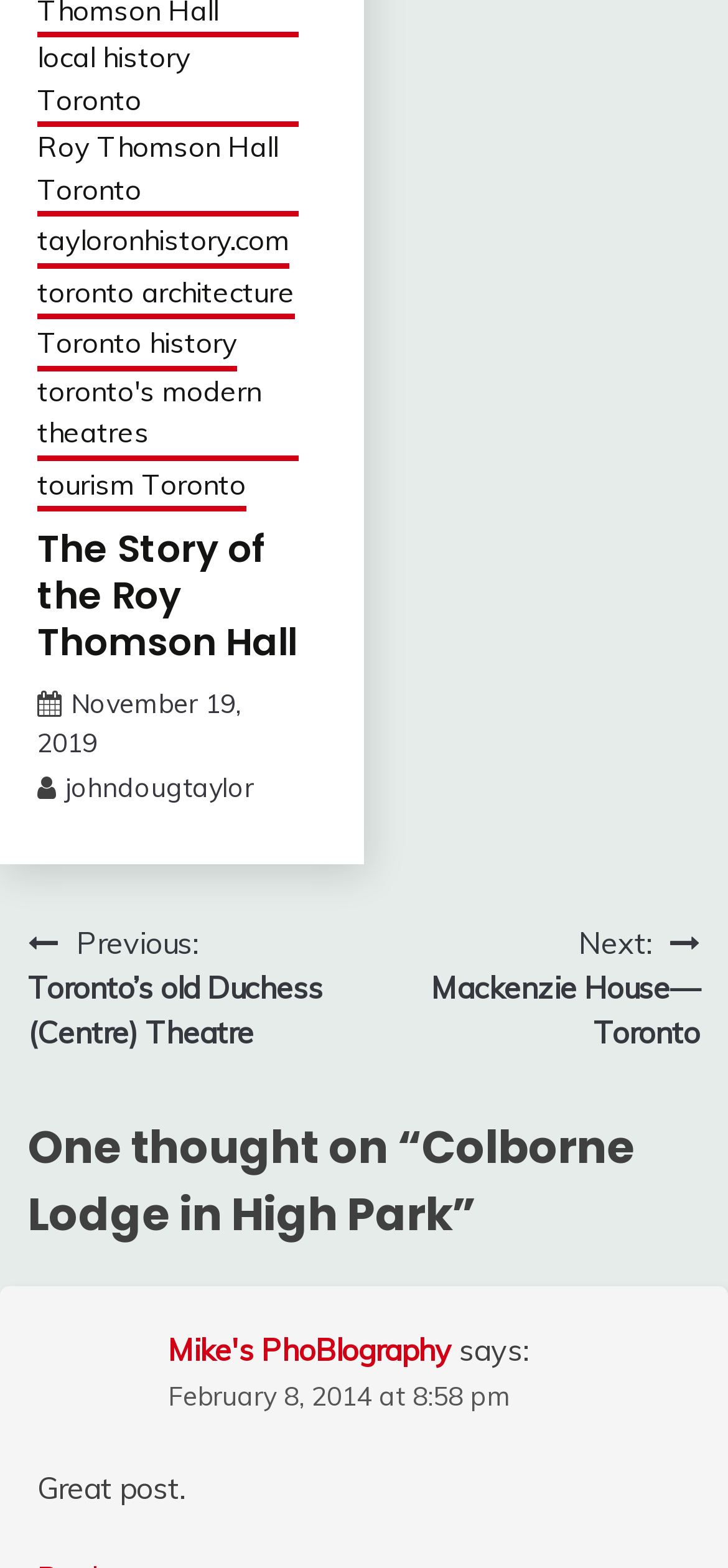Determine the bounding box coordinates of the section I need to click to execute the following instruction: "check the comment on Colborne Lodge in High Park". Provide the coordinates as four float numbers between 0 and 1, i.e., [left, top, right, bottom].

[0.0, 0.711, 1.0, 0.797]